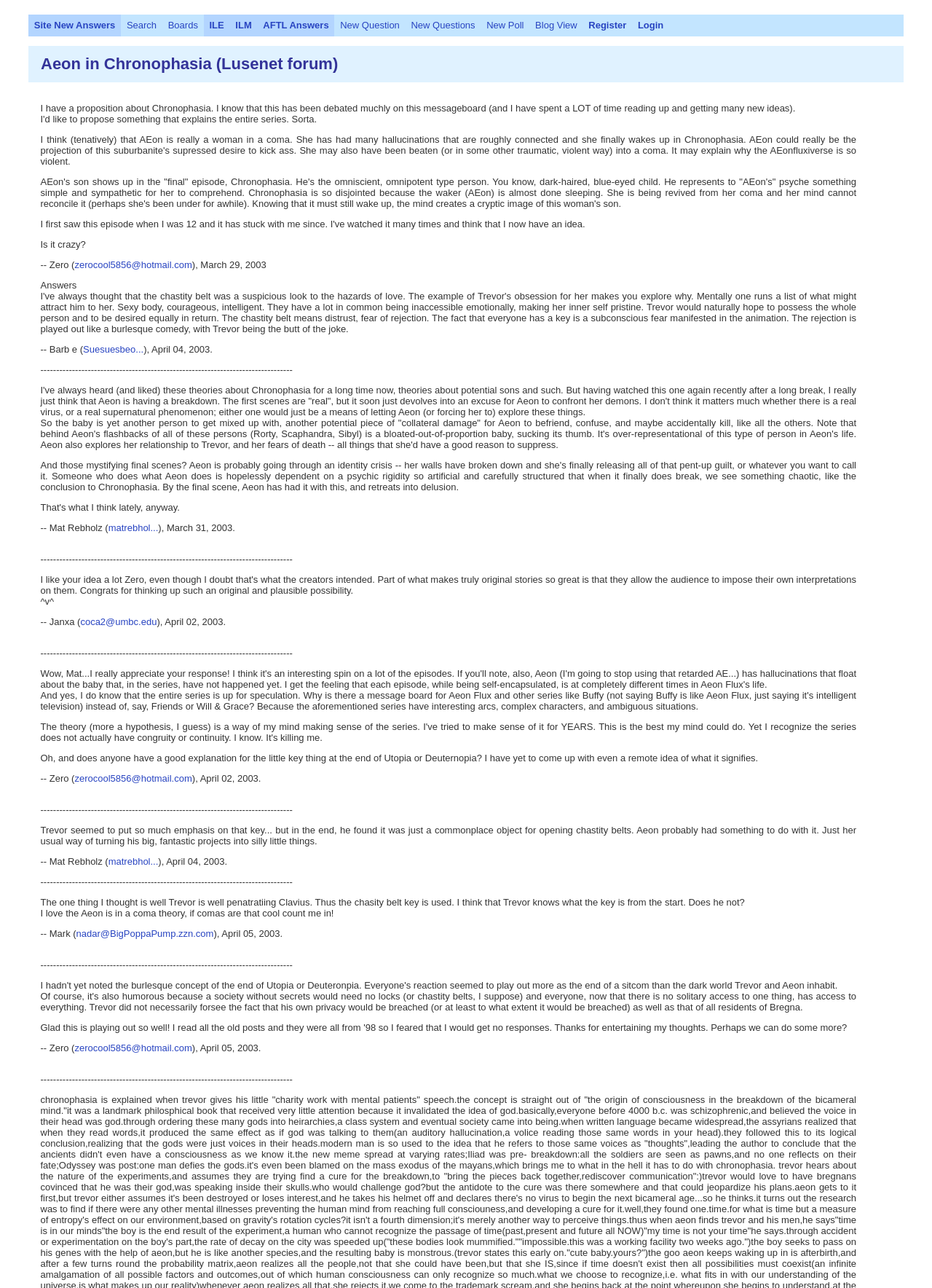Pinpoint the bounding box coordinates of the area that should be clicked to complete the following instruction: "Call for 24/7 emergency service". The coordinates must be given as four float numbers between 0 and 1, i.e., [left, top, right, bottom].

None